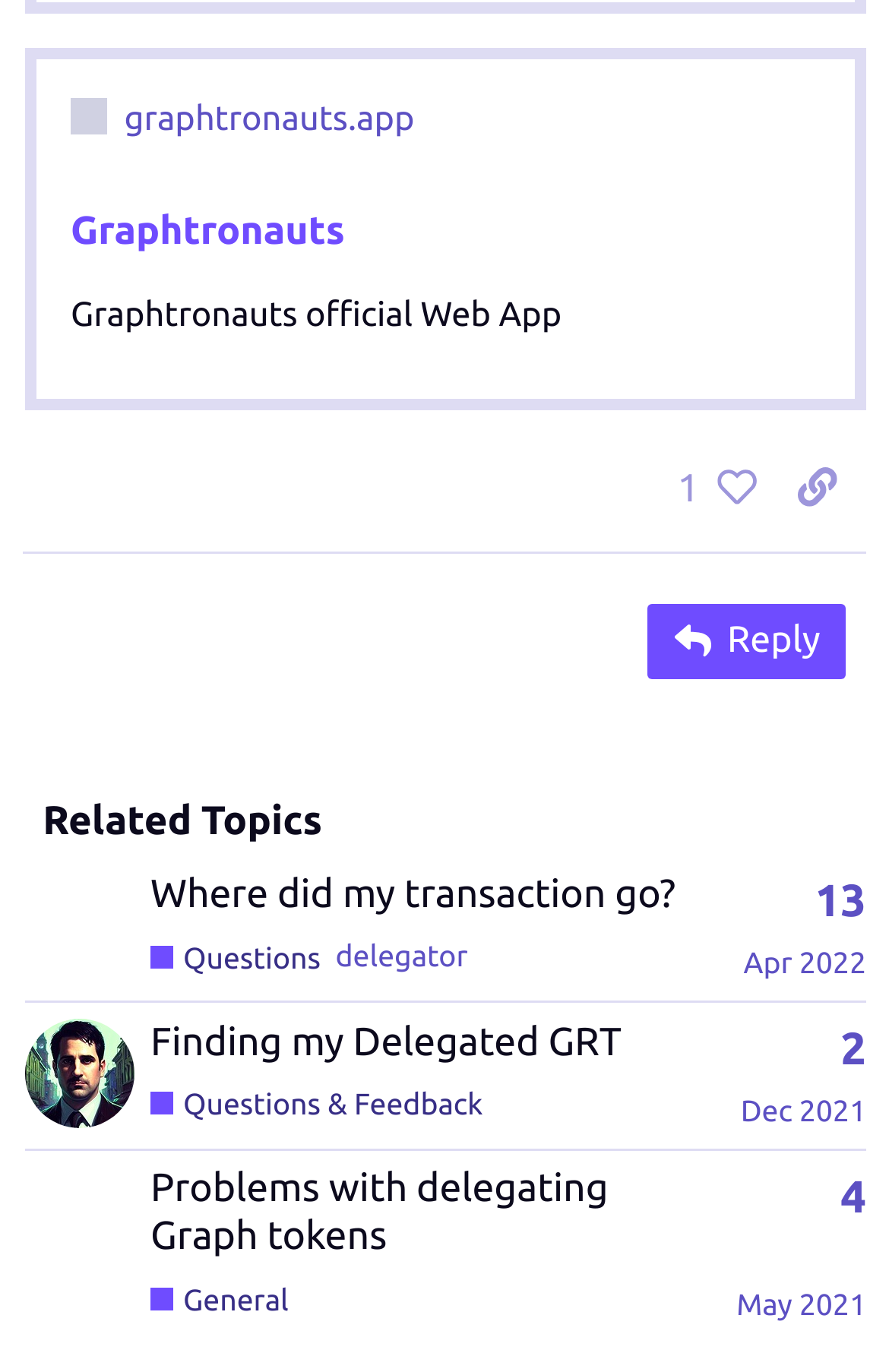Who is the latest poster of the third topic?
Please use the visual content to give a single word or phrase answer.

dereksilva